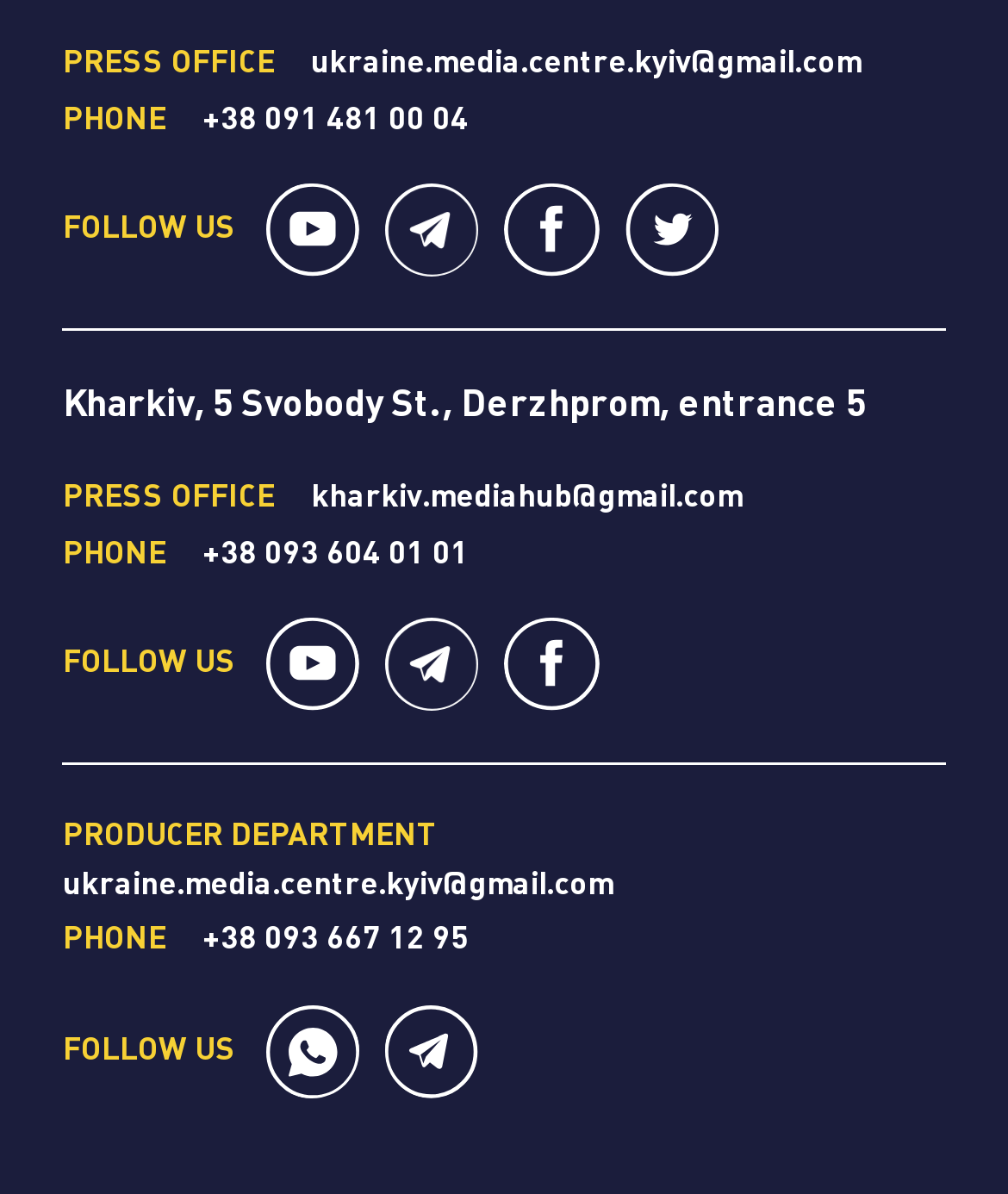Find the bounding box coordinates for the area you need to click to carry out the instruction: "Call the phone number for Kharkiv office". The coordinates should be four float numbers between 0 and 1, indicated as [left, top, right, bottom].

[0.201, 0.452, 0.465, 0.478]